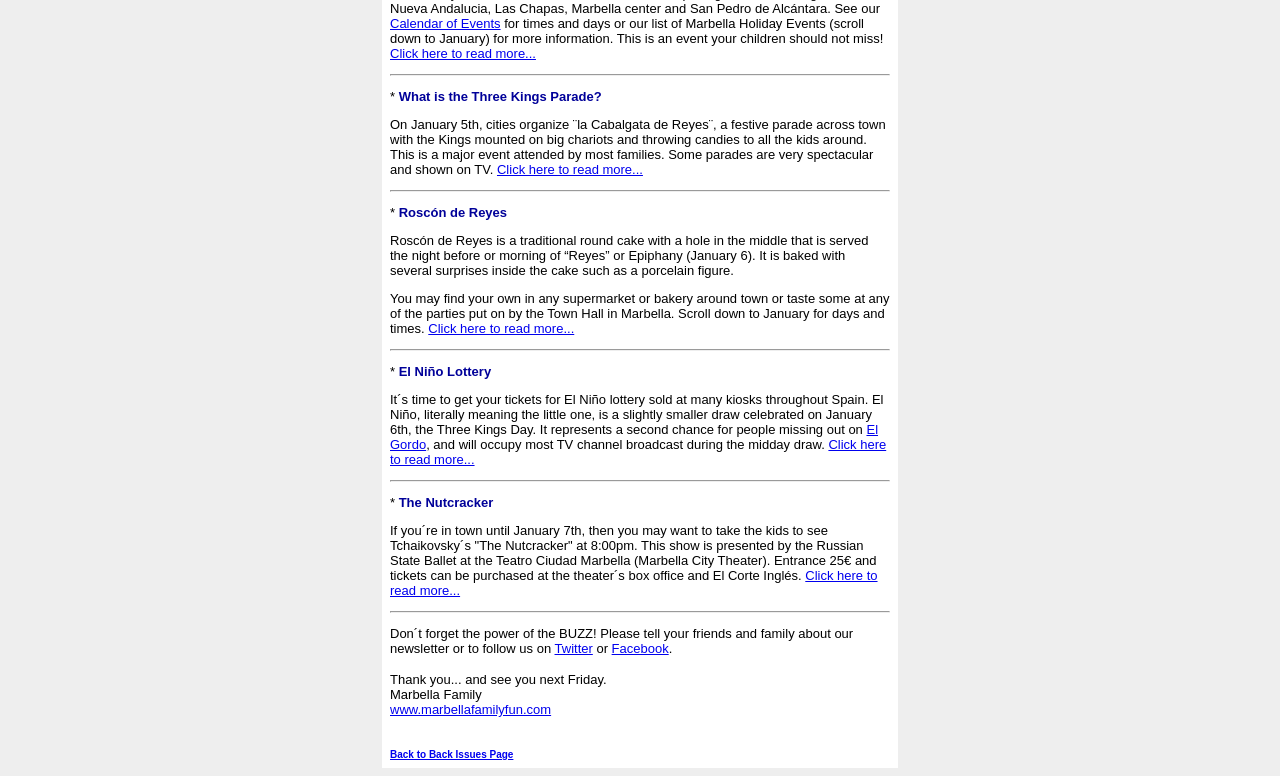Determine the bounding box coordinates of the section to be clicked to follow the instruction: "Participate in El Niño Lottery". The coordinates should be given as four float numbers between 0 and 1, formatted as [left, top, right, bottom].

[0.305, 0.563, 0.692, 0.602]